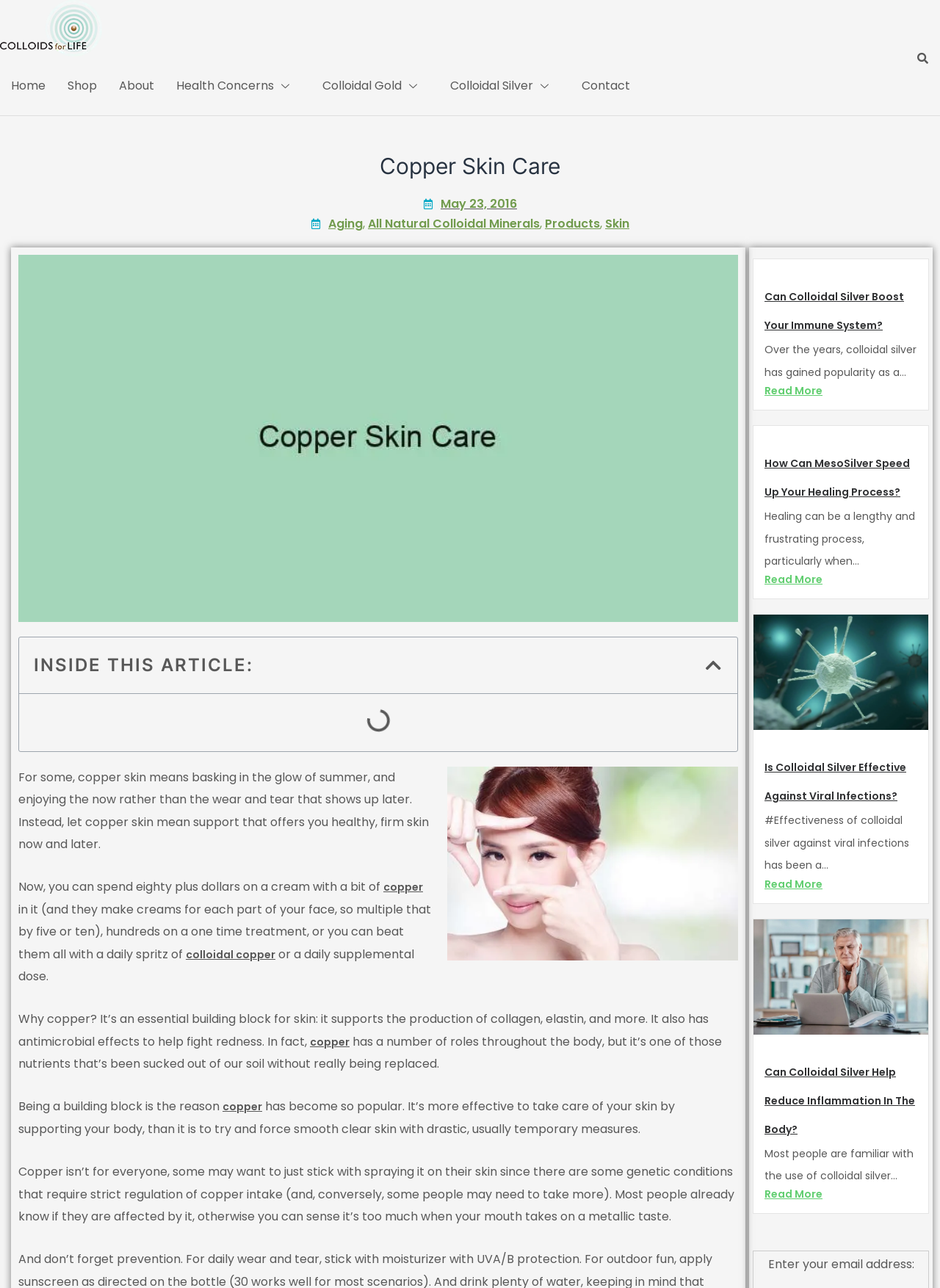What are the articles about on this webpage?
Carefully analyze the image and provide a detailed answer to the question.

The webpage features several articles, all of which appear to be related to colloidal silver and copper, discussing their benefits and uses, such as boosting the immune system, speeding up healing, and reducing inflammation.